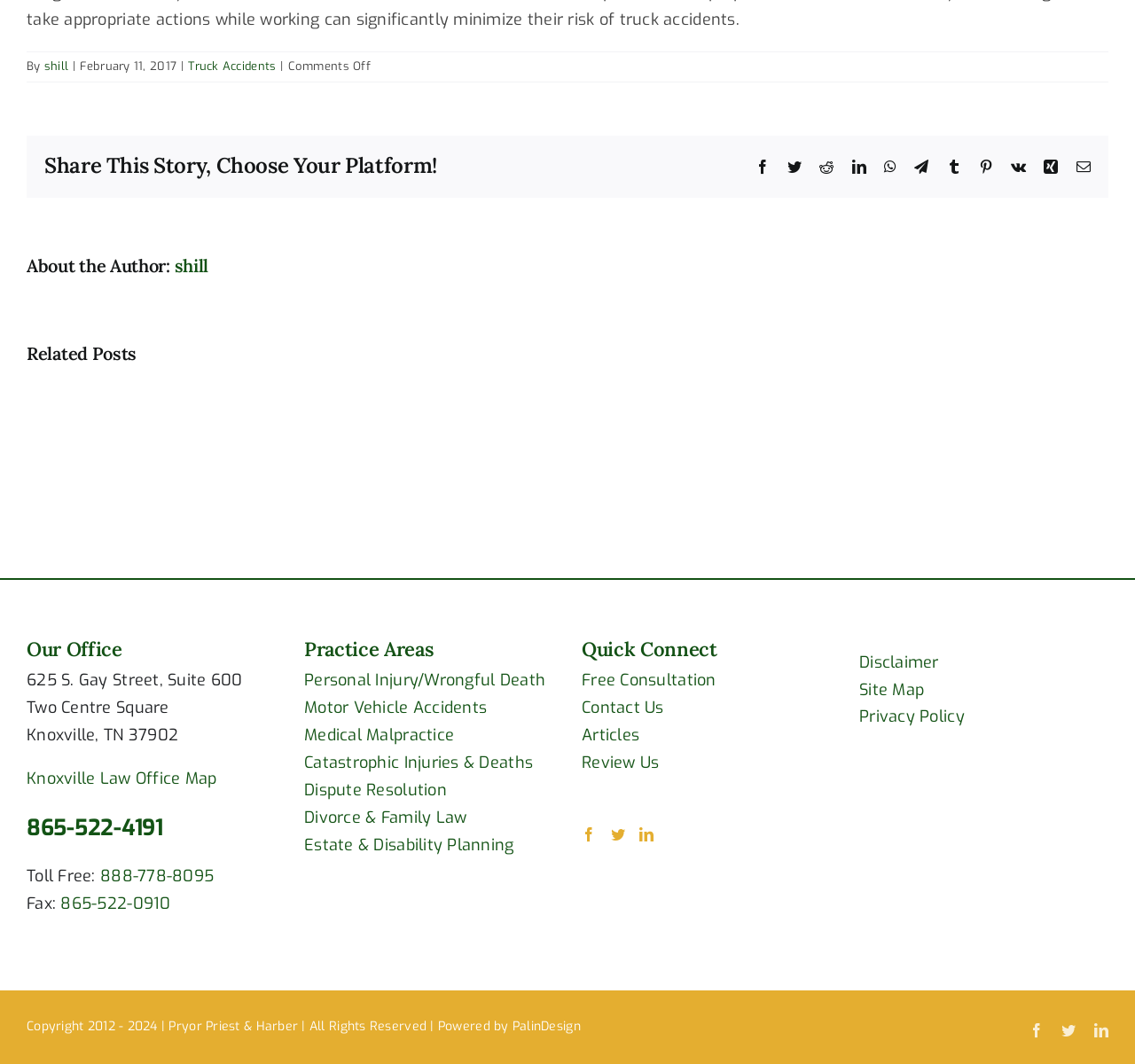What is the address of the law office?
Using the visual information, respond with a single word or phrase.

625 S. Gay Street, Suite 600